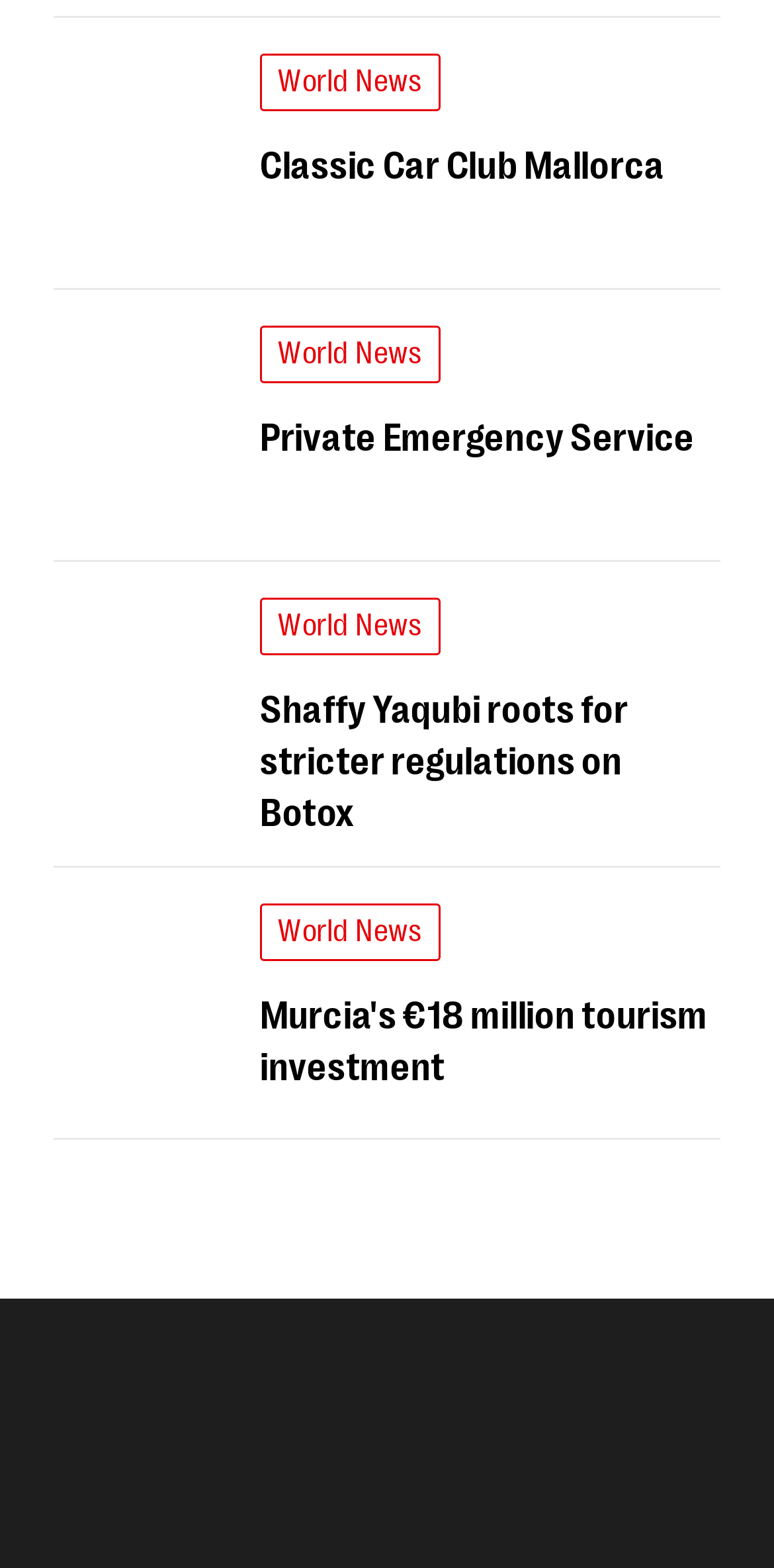What is the topic of the article with the image of Shaffy Yaqubi?
Answer with a single word or phrase by referring to the visual content.

Botox regulations